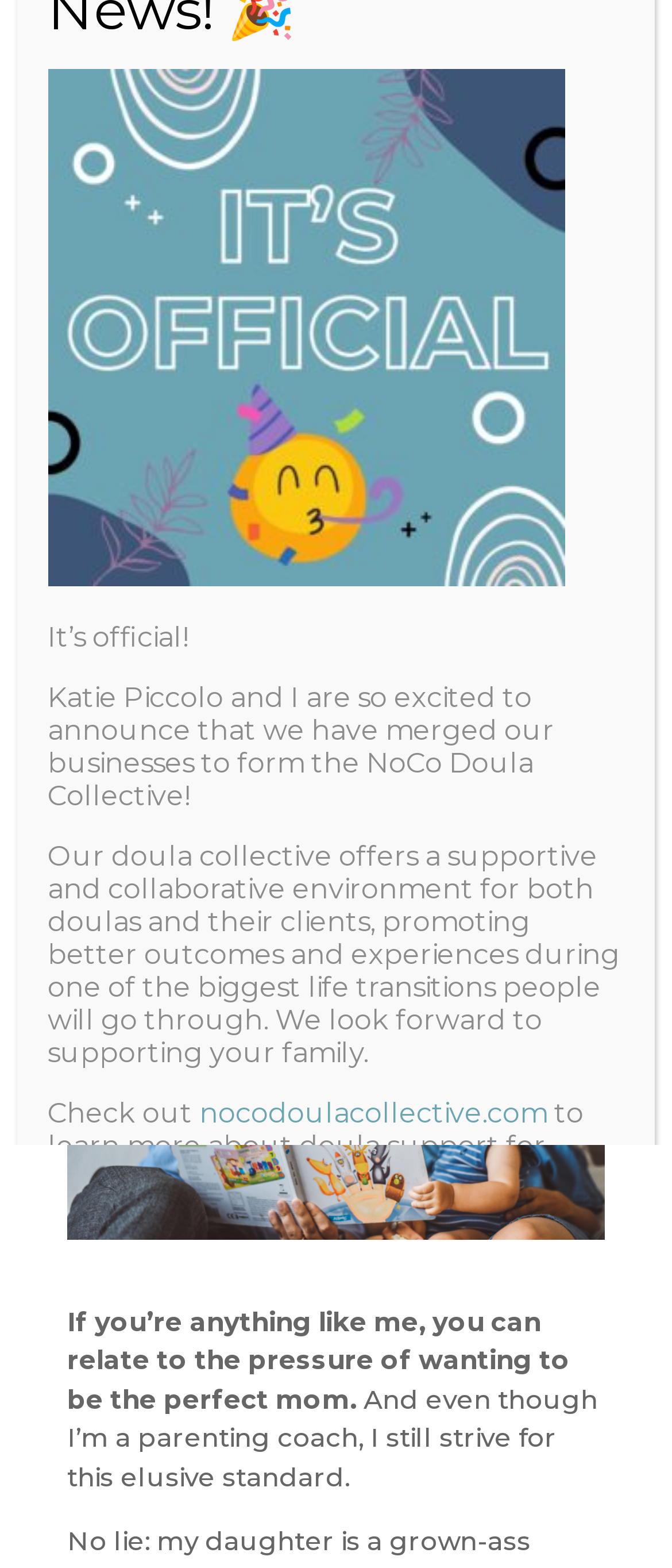What is the name of the doula collective?
Examine the webpage screenshot and provide an in-depth answer to the question.

I found this information in the dialog box with the text 'It’s official! Katie Piccolo and I are so excited to announce that we have merged our businesses to form the NoCo Doula Collective!' which indicates that the doula collective is called NoCo Doula Collective.